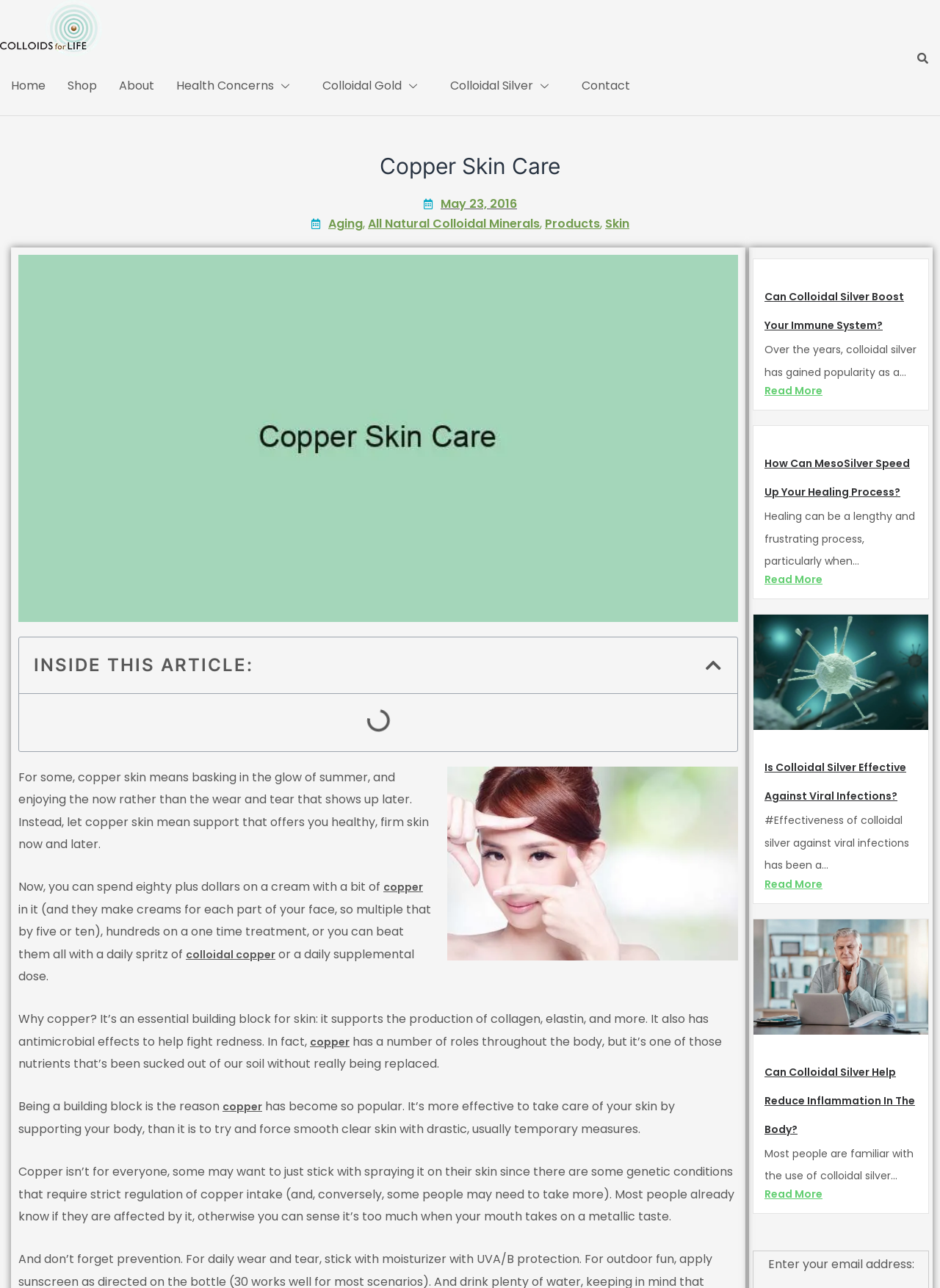Determine the bounding box coordinates for the HTML element mentioned in the following description: "parent_node: Search". The coordinates should be a list of four floats ranging from 0 to 1, represented as [left, top, right, bottom].

None